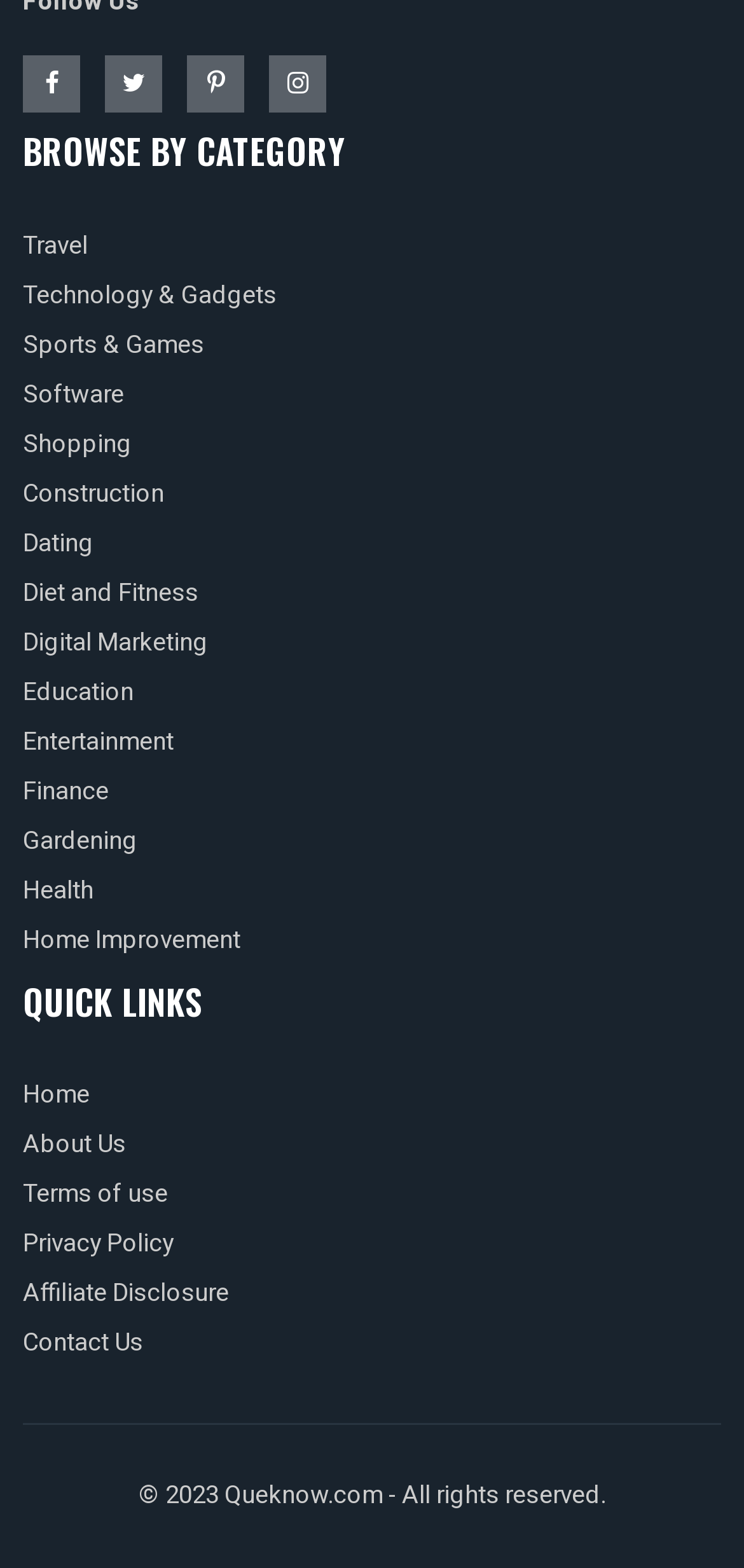What is the copyright year?
Please provide a single word or phrase as the answer based on the screenshot.

2023